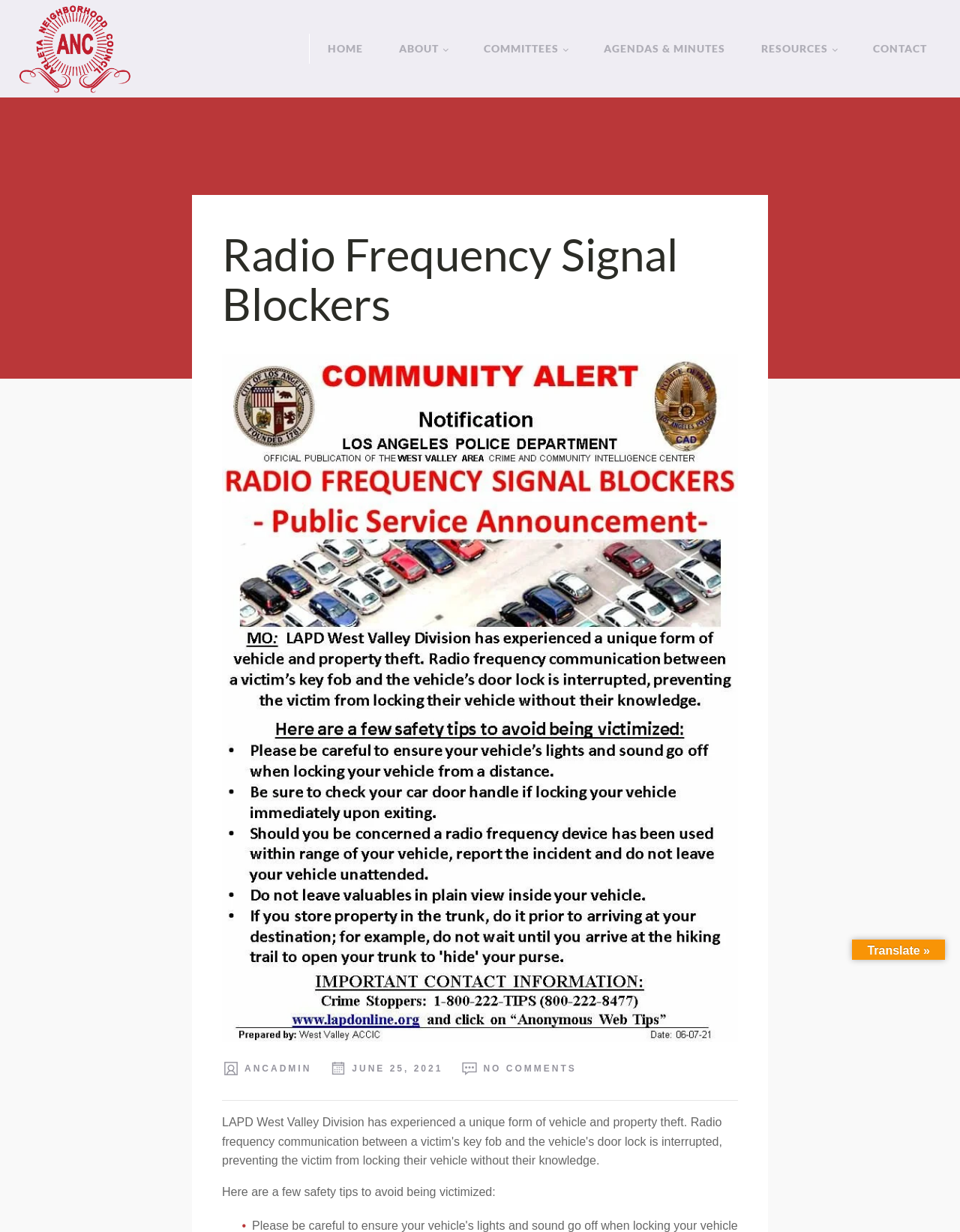What is the title or heading displayed on the webpage?

Radio Frequency Signal Blockers